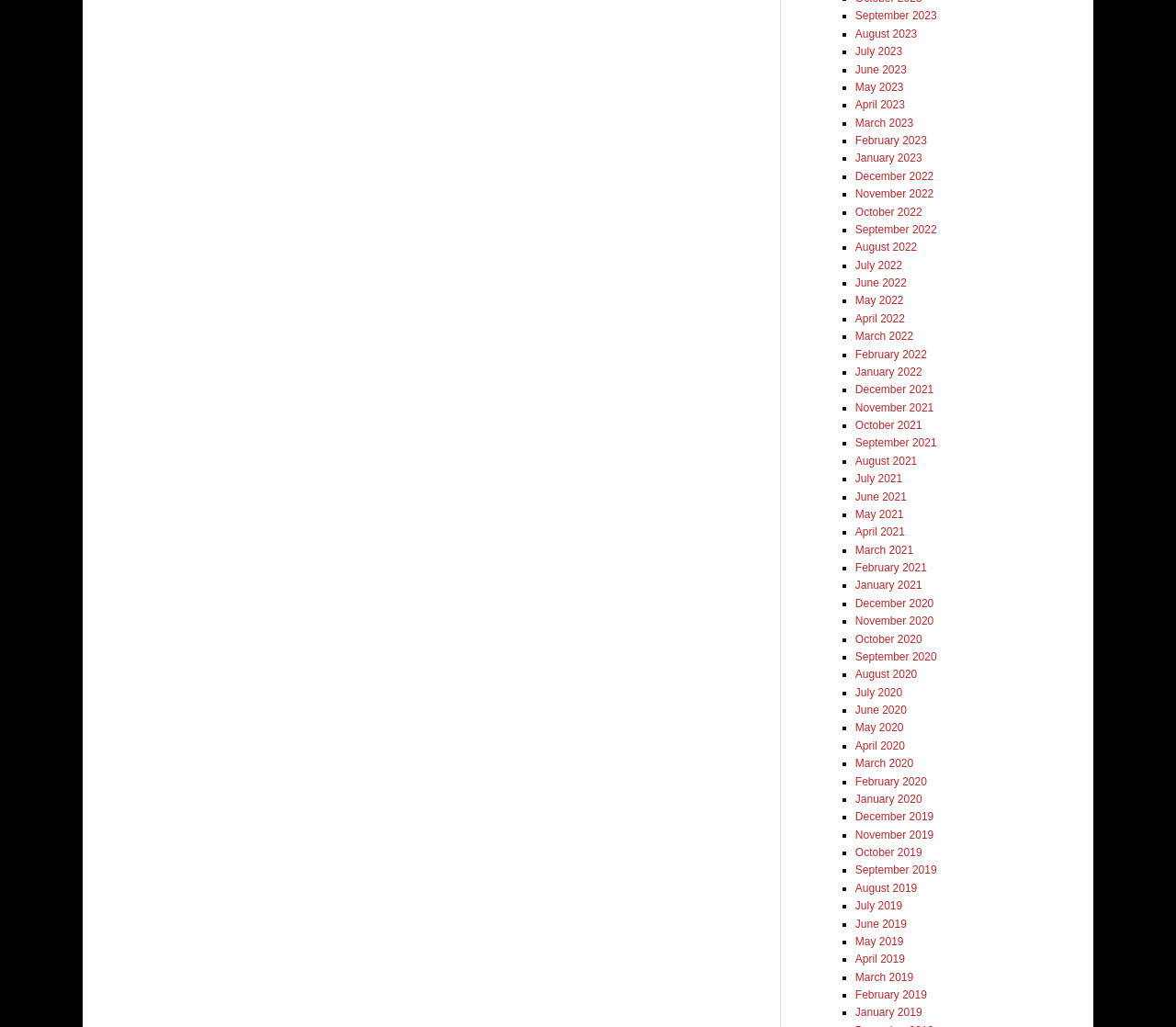What is the pattern of the list?
Based on the image, provide your answer in one word or phrase.

Monthly archives